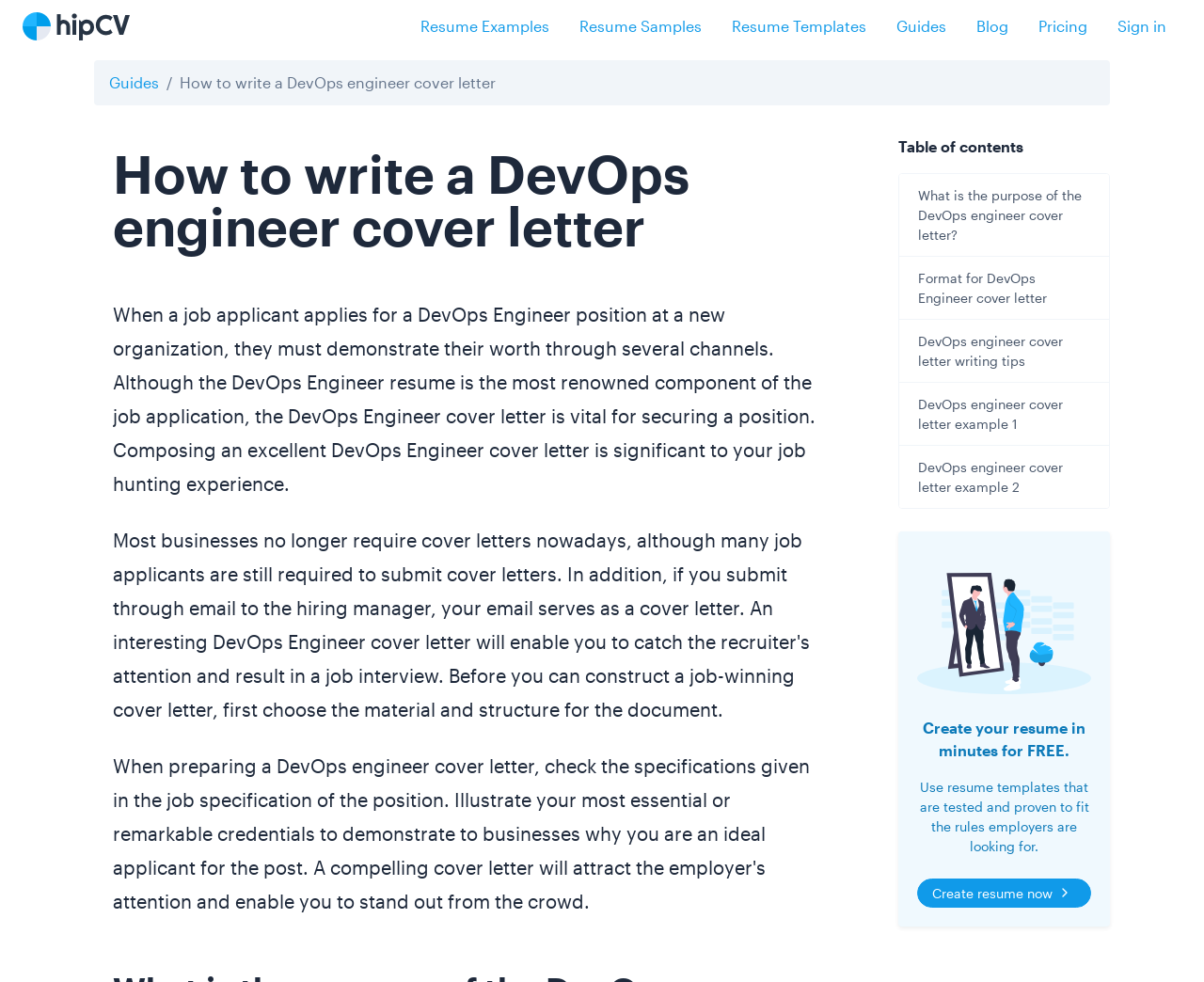Specify the bounding box coordinates (top-left x, top-left y, bottom-right x, bottom-right y) of the UI element in the screenshot that matches this description: alt="hipCV Logo"

[0.019, 0.012, 0.108, 0.041]